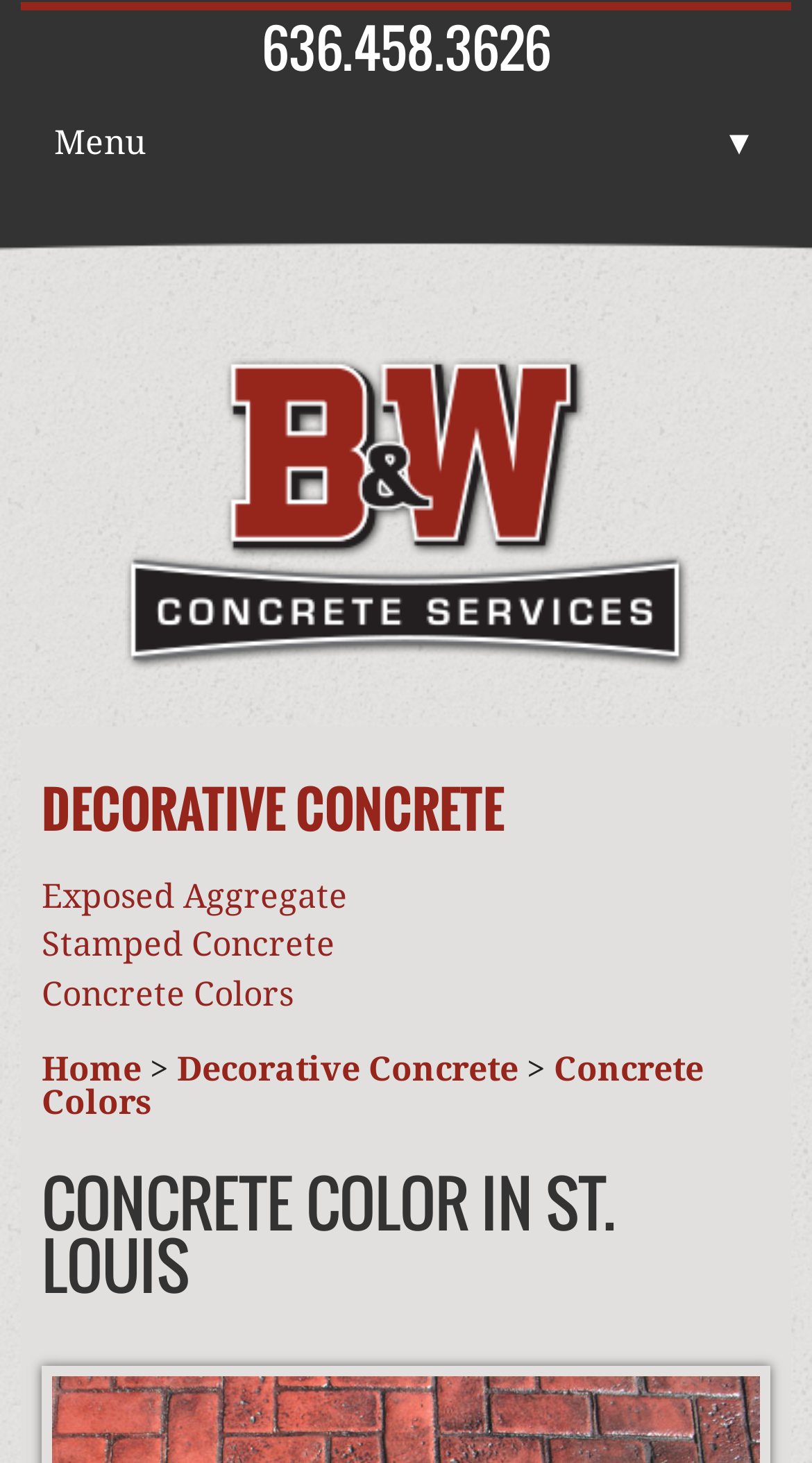Identify the headline of the webpage and generate its text content.

CONCRETE COLOR IN ST. LOUIS